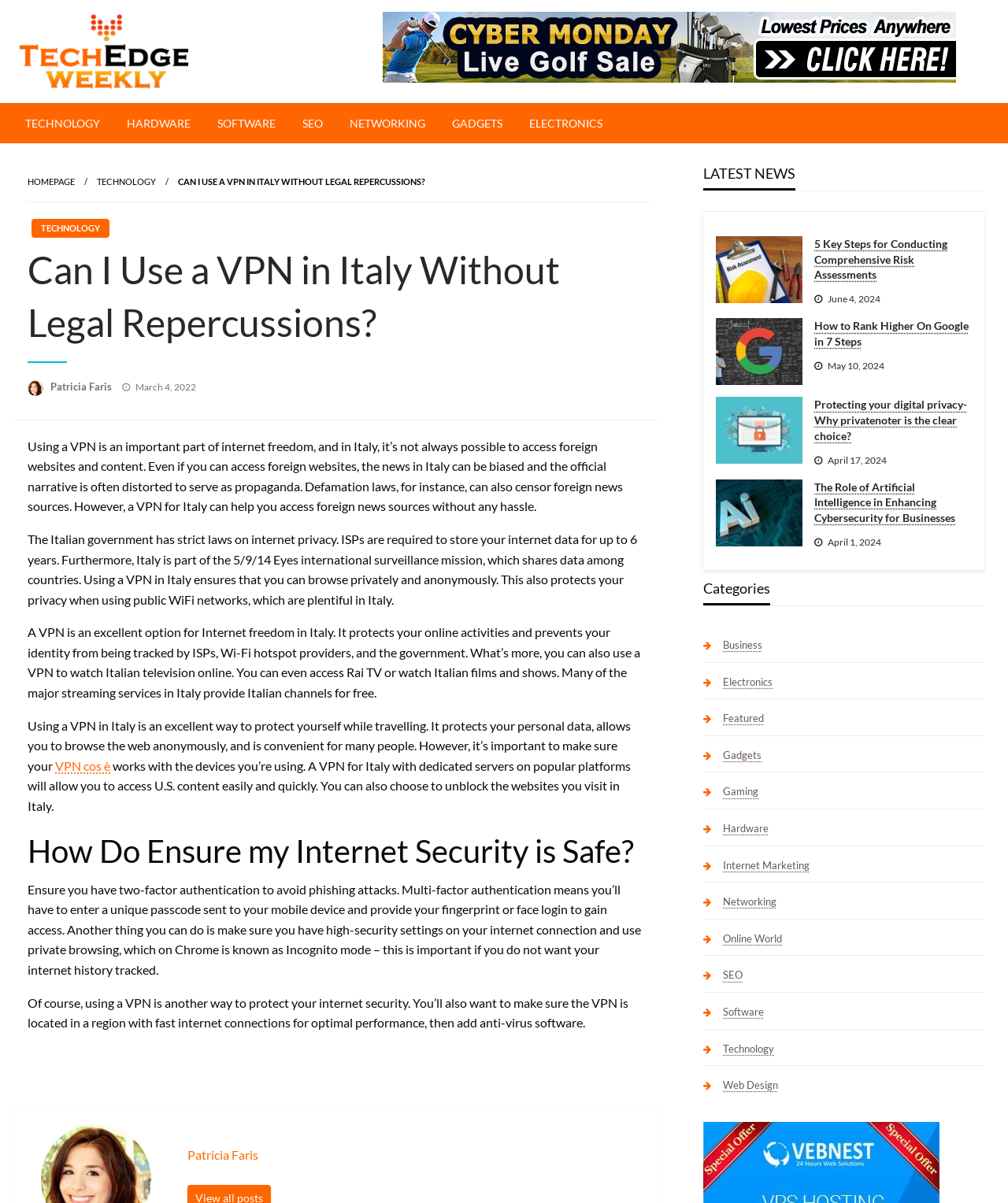Reply to the question with a single word or phrase:
What is the purpose of a VPN in Italy?

Protect internet freedom